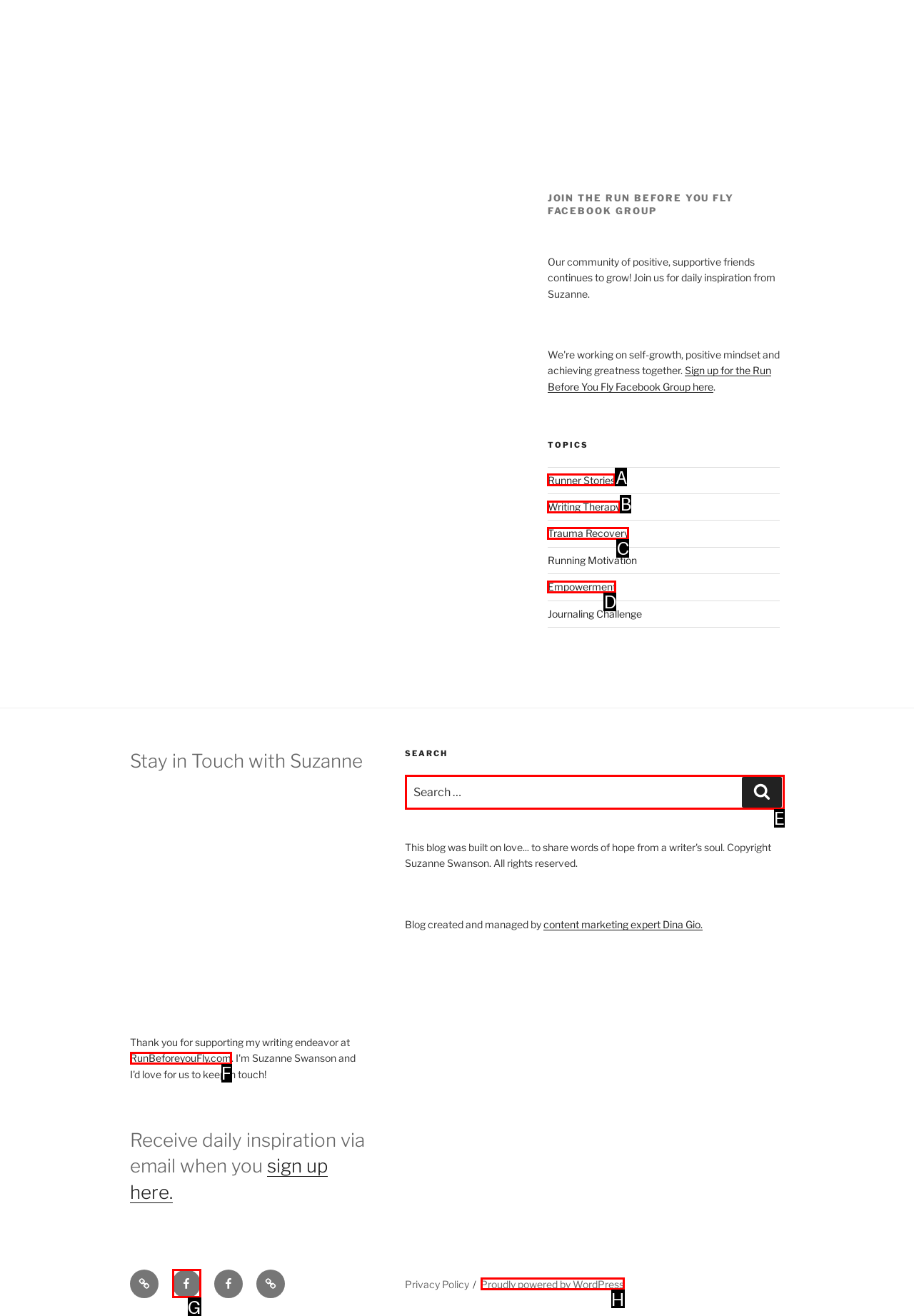Point out the correct UI element to click to carry out this instruction: Search for topics
Answer with the letter of the chosen option from the provided choices directly.

E